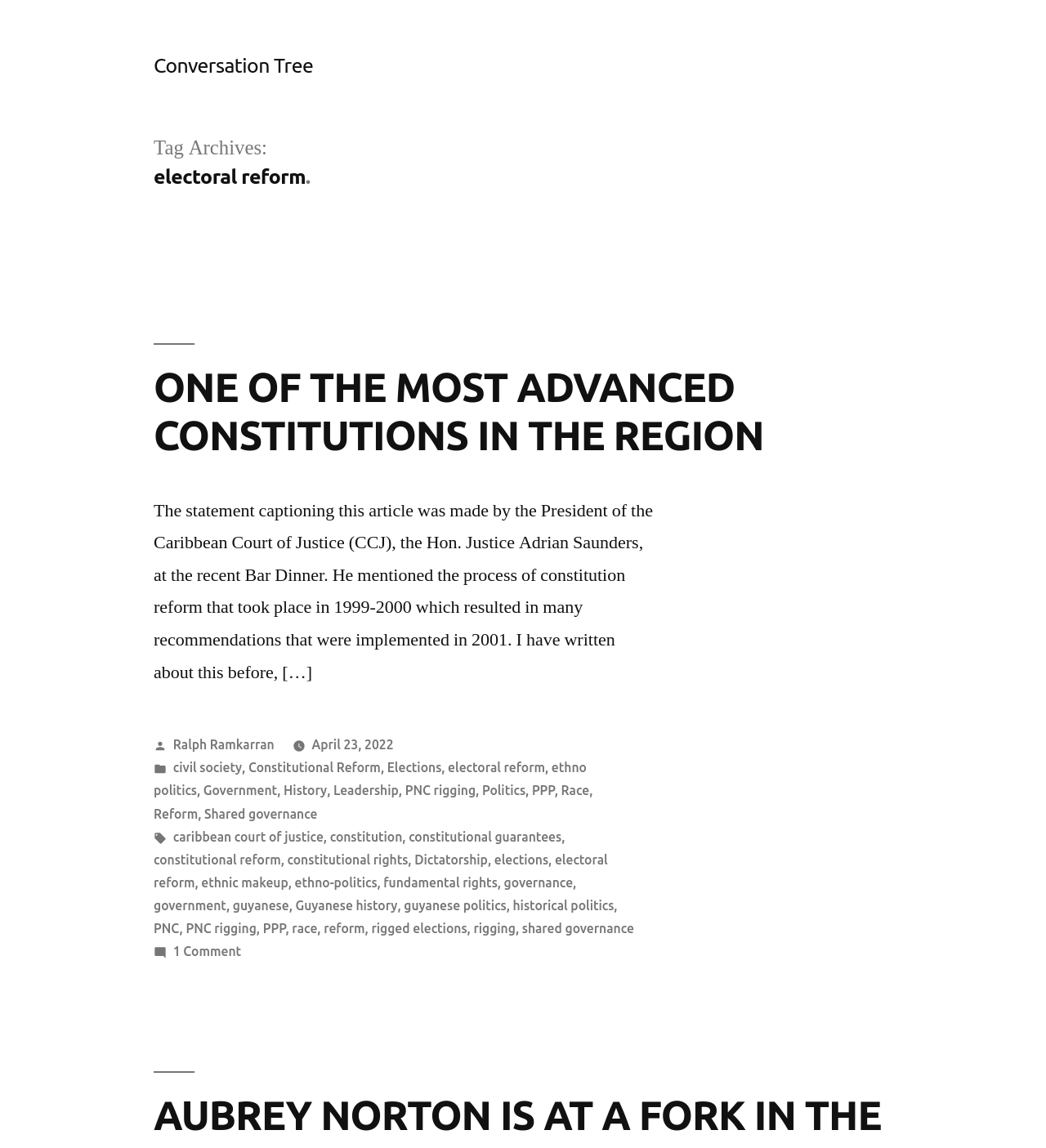Locate the bounding box coordinates of the segment that needs to be clicked to meet this instruction: "Click the 'Login' link".

None